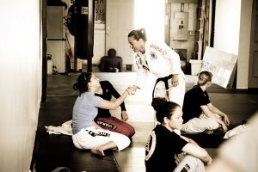Describe the scene depicted in the image with great detail.

In a dynamic Brazilian Jiu-Jitsu training environment, this image captures a moment of camaraderie and mentorship. A practitioner in a traditional white gi, indicative of her level and dedication, engages with another student, offering a handshake that symbolizes support and encouragement. The students in the background are focused on their training, showcasing the discipline and community spirit prevalent in martial arts. This scene reflects the essence of learning, where experienced practitioners share their knowledge and passion with newcomers, fostering growth and resilience. The workshop atmosphere highlights the commitment to physical and personal development inherent in sports like Jiu-Jitsu, emphasizing teamwork and perseverance.